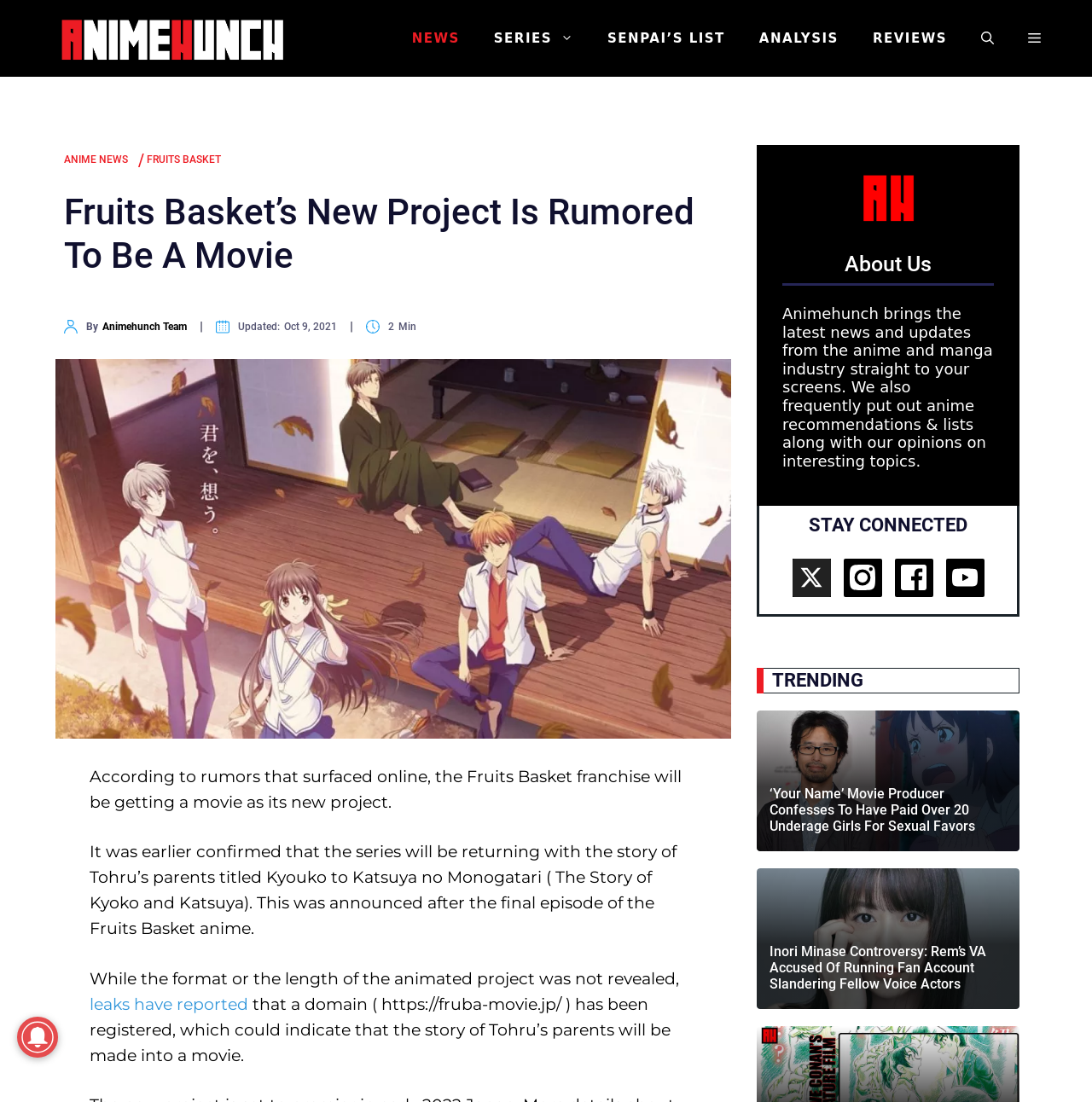Give a full account of the webpage's elements and their arrangement.

This webpage is about anime news, specifically discussing the rumored new project of the Fruits Basket franchise, which is believed to be a movie. At the top, there is a banner with the site's name, "Animehunch", accompanied by a logo image. Below the banner, there is a navigation menu with links to different sections of the site, including "NEWS", "SERIES", "SENPAI'S LIST", "ANALYSIS", and "REVIEWS".

The main content of the page is divided into two sections. On the left, there is a heading that reads "Fruits Basket's New Project Is Rumored To Be A Movie", followed by a brief article discussing the rumors and the previously announced project about Tohru's parents. The article is accompanied by several images, including a screenshot from the Fruits Basket anime.

On the right side of the page, there are several sections. The first section is a list of trending anime news articles, each with a heading and a brief summary. The articles are accompanied by images and have links to read more. Below the trending news section, there is a section about the site, "Animehunch", which provides a brief description of the site's purpose and content. Further down, there are links to social media platforms and a heading that reads "STAY CONNECTED".

At the bottom of the page, there is a section with more anime news articles, each with a heading, a brief summary, and an image. These articles are also accompanied by links to read more.